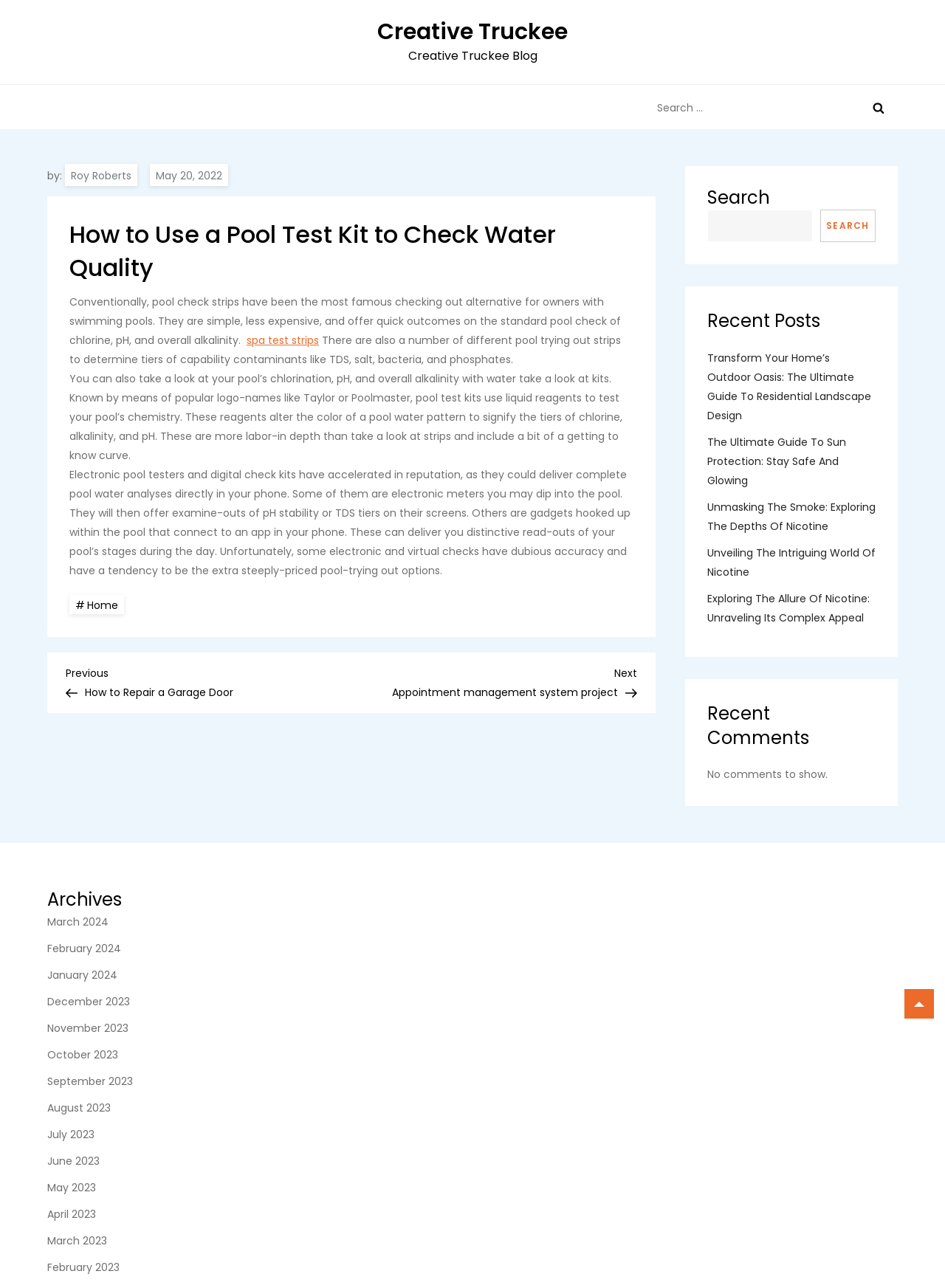Generate a detailed explanation of the webpage's features and information.

This webpage is about a blog post titled "How to Use a Pool Test Kit to Check Water Quality" on the Creative Truckee website. At the top, there is a header section with a link to the website's homepage and a search bar. Below the header, there is a main content area with an article about pool test kits. The article has a heading, followed by a brief introduction and several paragraphs of text discussing different types of pool test kits, including conventional check strips, liquid reagent kits, and electronic testers.

To the right of the main content area, there is a sidebar with several sections. The top section has a search bar and a heading that says "Recent Posts". Below that, there are links to several recent blog posts, including "Transform Your Home’s Outdoor Oasis: The Ultimate Guide To Residential Landscape Design" and "Unmasking The Smoke: Exploring The Depths Of Nicotine". Further down, there is a section with a heading that says "Recent Comments", but it appears to be empty. Below that, there is a section with a heading that says "Archives", which lists links to blog posts from different months, starting from March 2024 and going back to February 2023.

At the bottom of the page, there is a footer section with a link to the website's homepage and a navigation section with links to previous and next posts. There is also a small image of a magnifying glass icon in the search bar.